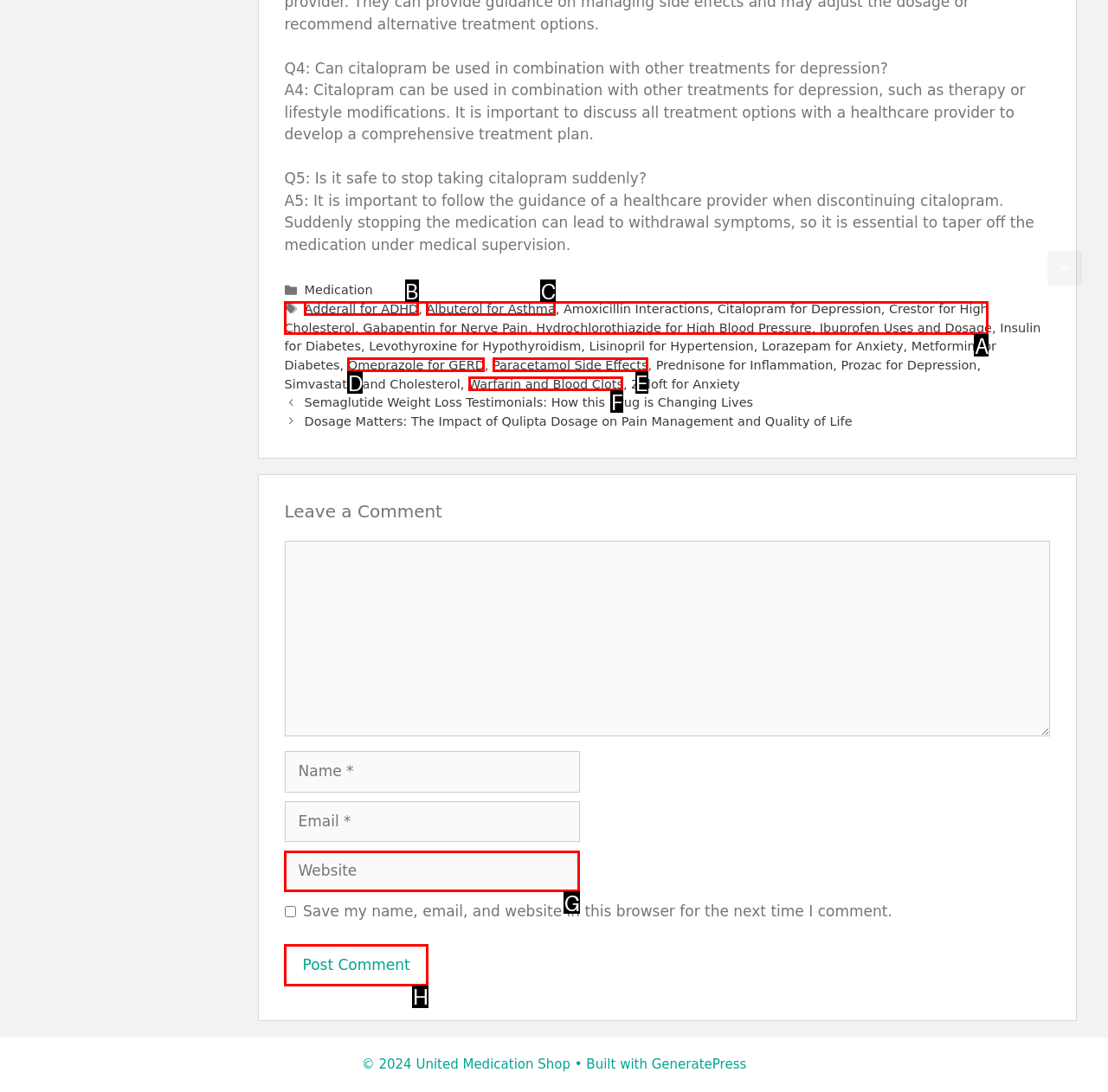Select the correct option based on the description: China Institute of International Studies
Answer directly with the option’s letter.

None